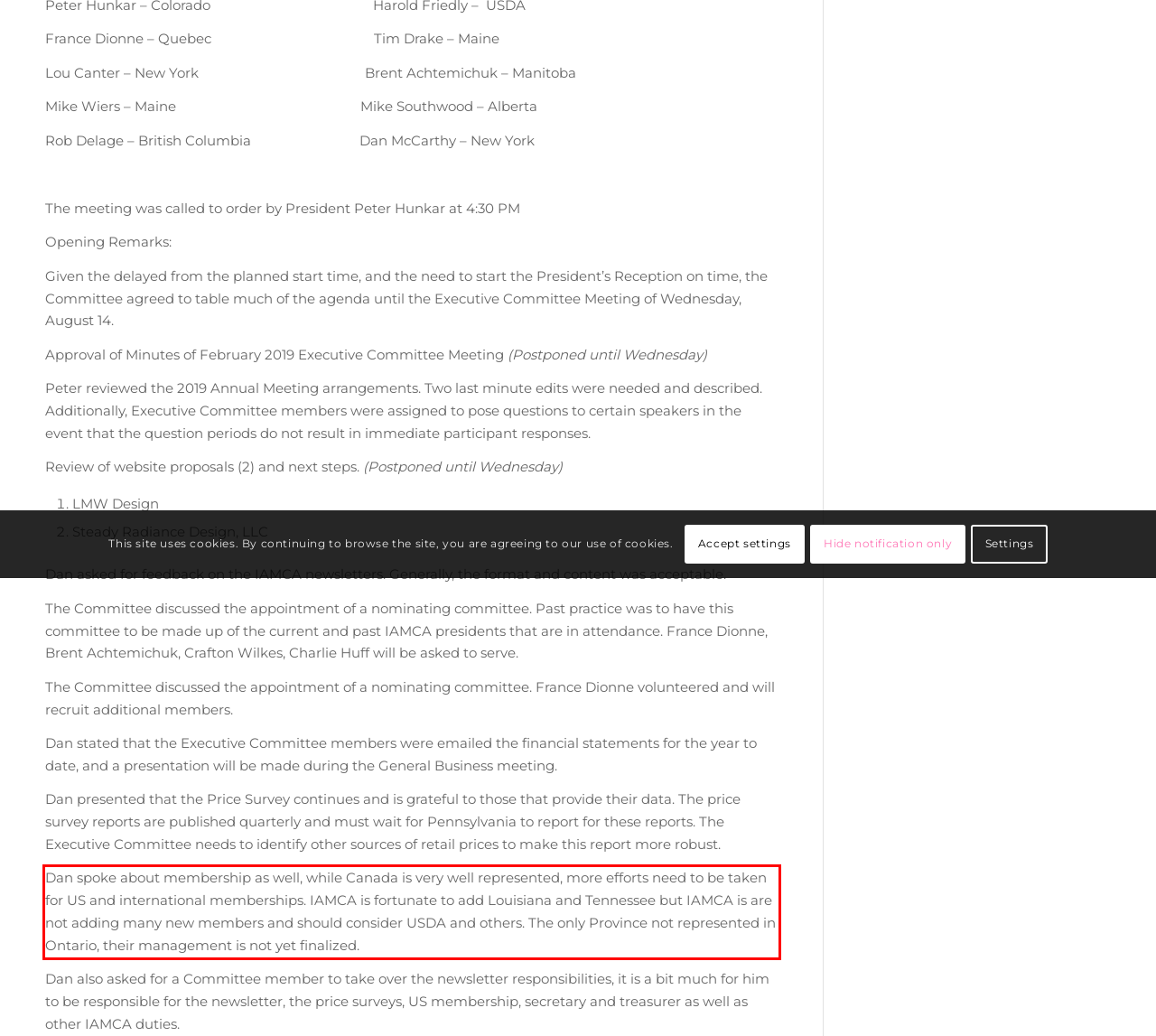You have a screenshot of a webpage with a red bounding box. Identify and extract the text content located inside the red bounding box.

Dan spoke about membership as well, while Canada is very well represented, more efforts need to be taken for US and international memberships. IAMCA is fortunate to add Louisiana and Tennessee but IAMCA is are not adding many new members and should consider USDA and others. The only Province not represented in Ontario, their management is not yet finalized.